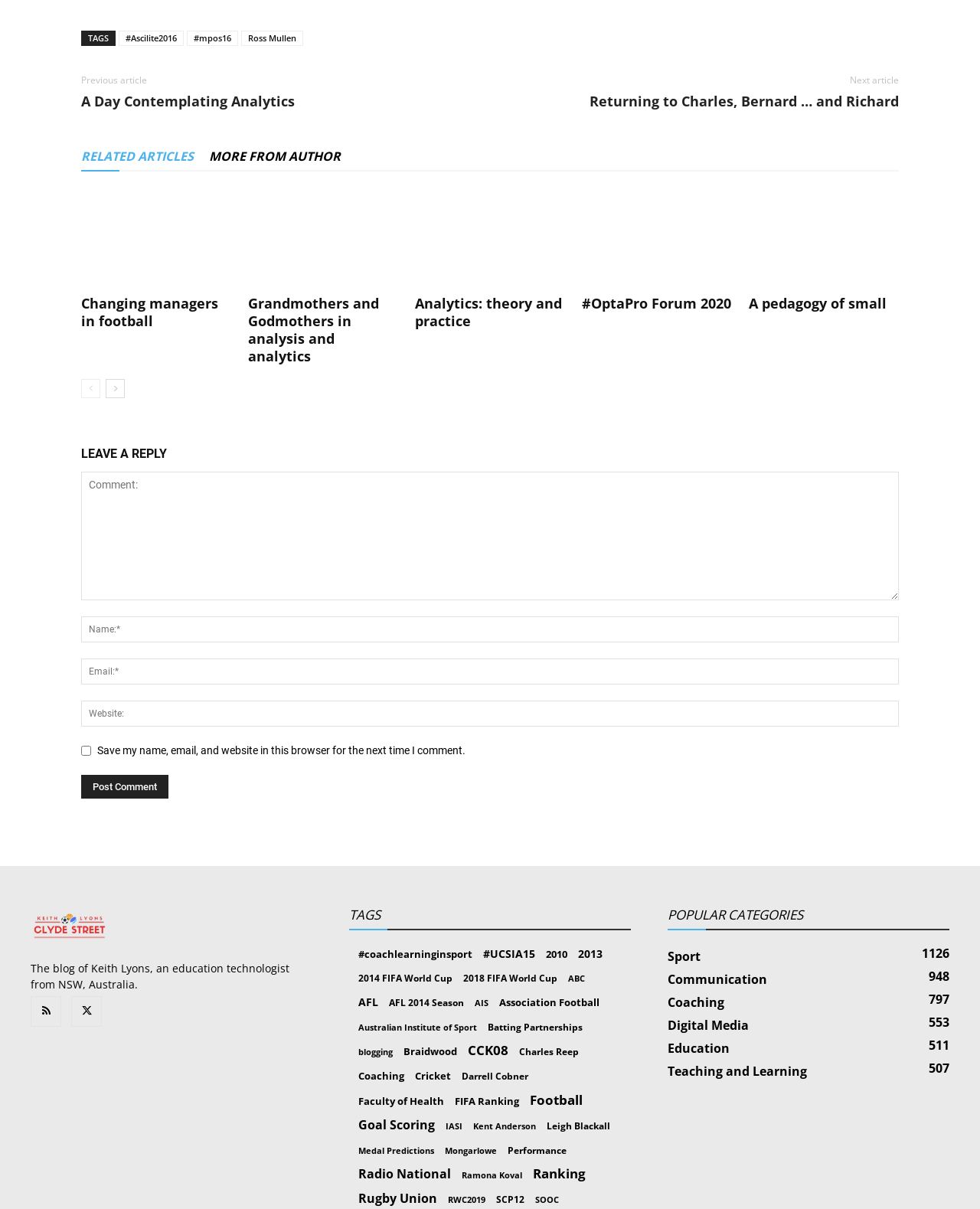Pinpoint the bounding box coordinates of the element to be clicked to execute the instruction: "Click on the 'next-page' link".

[0.108, 0.313, 0.127, 0.329]